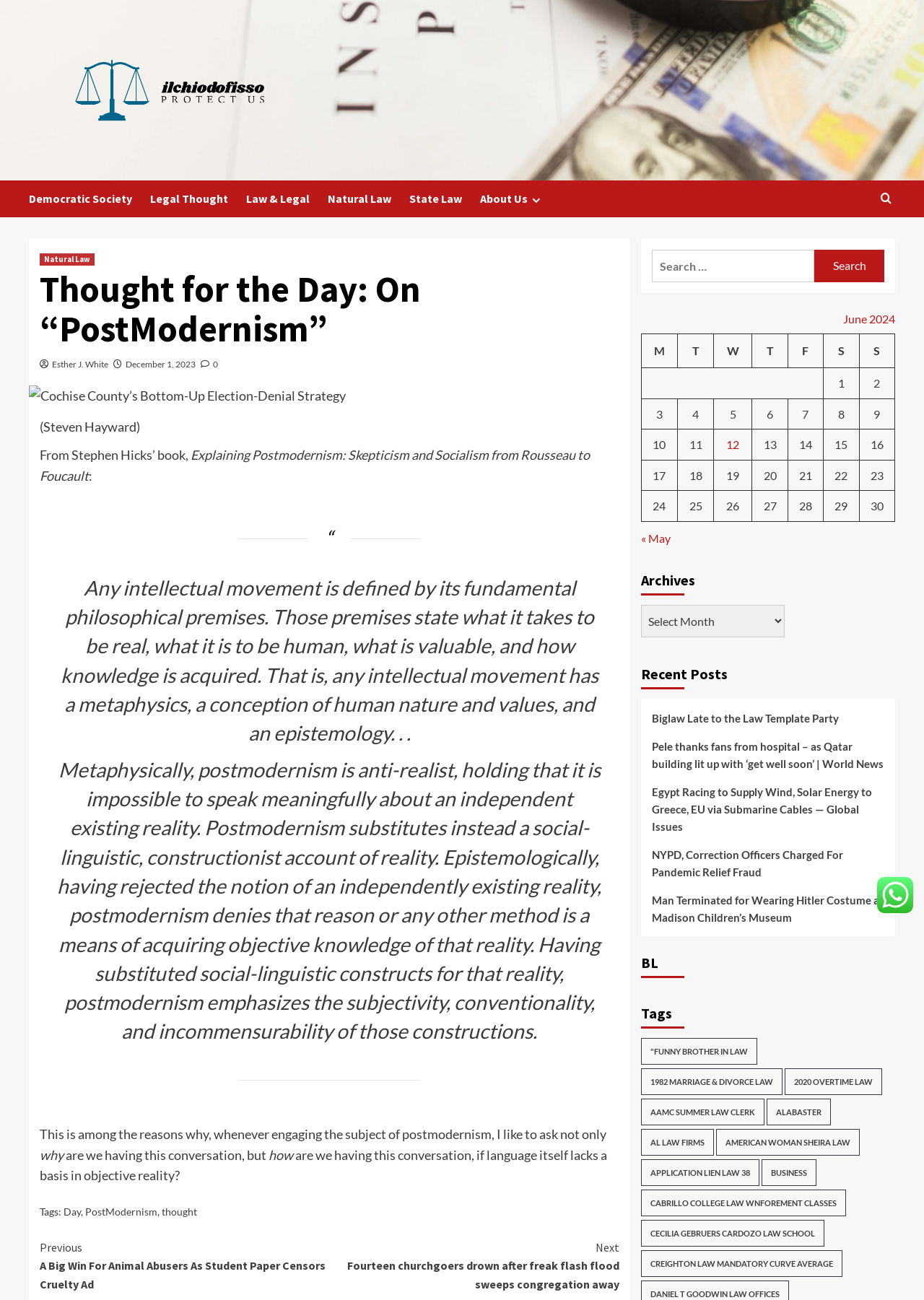Using the information in the image, give a comprehensive answer to the question: 
What is the date of the article?

The date of the article is mentioned below the title, which is 'December 1, 2023'. This information can be found by looking at the links below the heading.